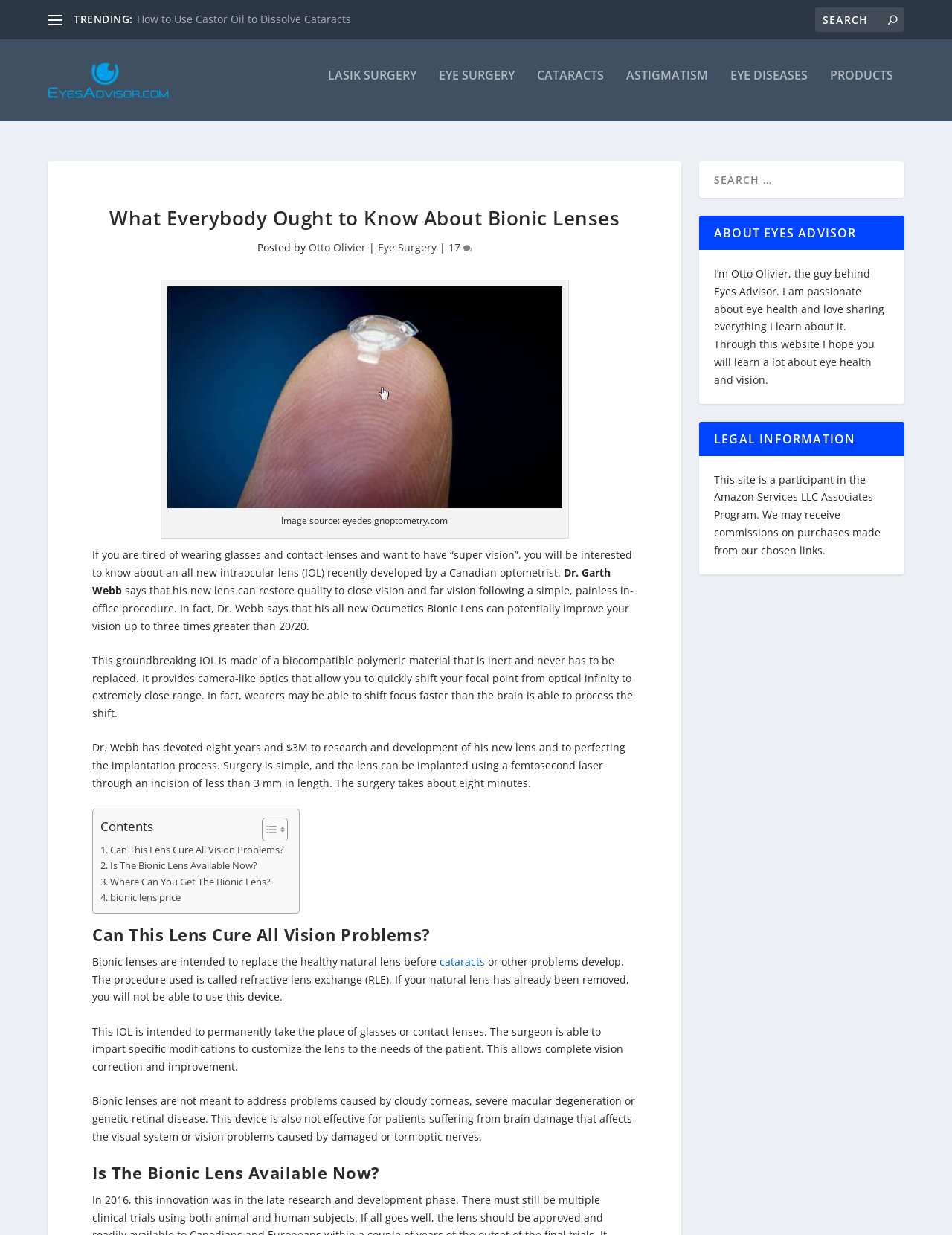Create an in-depth description of the webpage, covering main sections.

The webpage is about bionic lenses, a new intraocular lens (IOL) that can potentially improve vision up to three times greater than 20/20. The page is divided into several sections, with a search bar at the top right corner and a navigation menu at the top with links to LASIK surgery, eye surgery, cataracts, astigmatism, eye diseases, and products.

Below the navigation menu, there is a heading "What Everybody Ought to Know About Bionic Lenses" followed by a brief introduction to the bionic lens, which is made of a biocompatible polymeric material and provides camera-like optics. The introduction is accompanied by an image of the bionic lens.

The main content of the page is divided into sections, each with a heading. The first section discusses the benefits of the bionic lens, including its ability to restore quality to close vision and far vision following a simple, painless in-office procedure. The section also mentions the developer of the lens, Dr. Garth Webb, and his eight years of research and development.

The next section is a table of contents, which lists the topics covered on the page, including "Can This Lens Cure All Vision Problems?", "Is The Bionic Lens Available Now?", and "Where Can You Get The Bionic Lens?".

The following sections provide more detailed information on the topics listed in the table of contents. The section "Can This Lens Cure All Vision Problems?" explains that the bionic lens is intended to replace the healthy natural lens before cataracts or other problems develop, but it is not meant to address problems caused by cloudy corneas, severe macular degeneration, or genetic retinal disease.

The section "Is The Bionic Lens Available Now?" discusses the availability of the bionic lens, and the final section provides information about the author of the website, Otto Olivier, and his passion for eye health.

At the bottom of the page, there is a section on legal information, which mentions the website's participation in the Amazon Services LLC Associates Program.